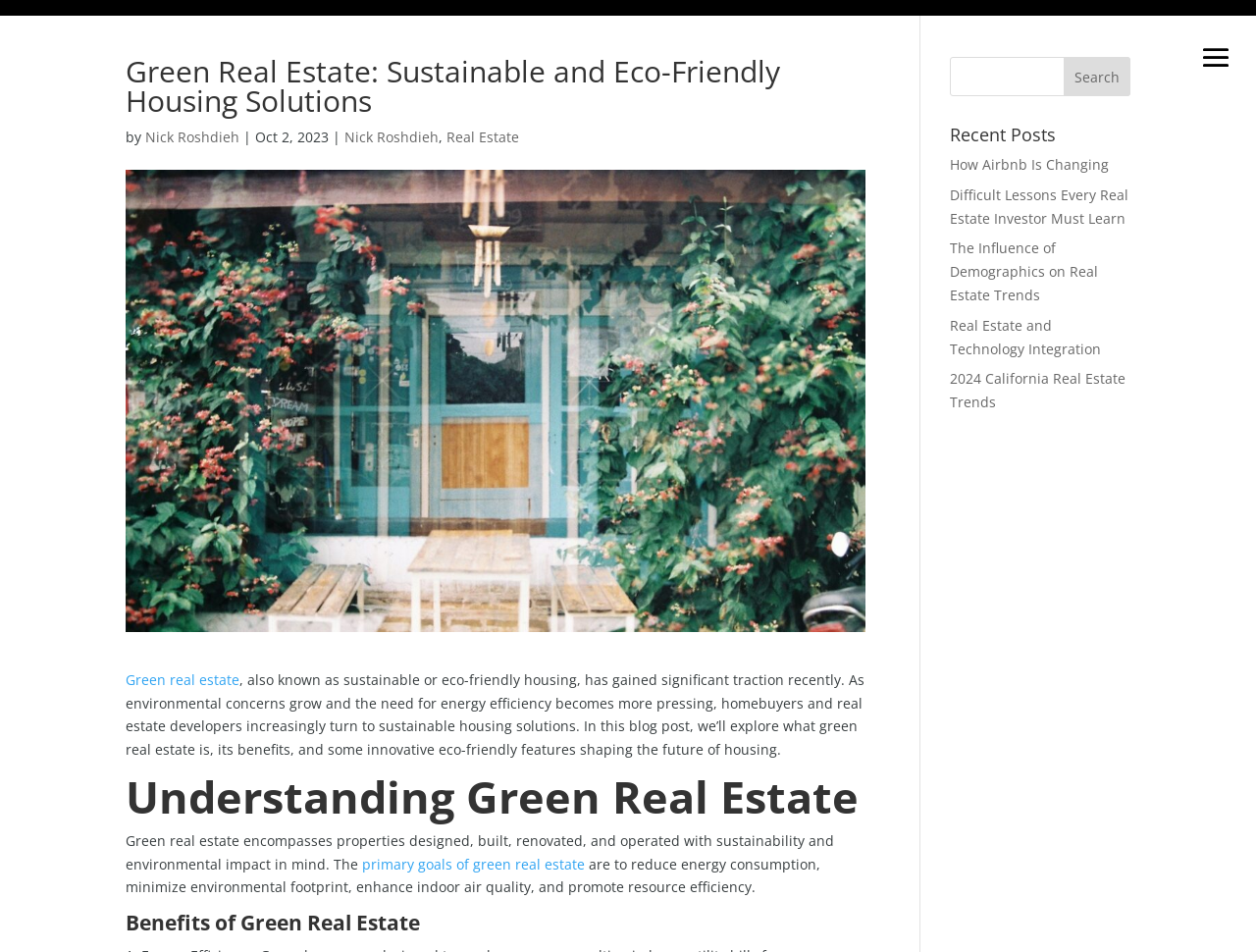Please identify and generate the text content of the webpage's main heading.

Green Real Estate: Sustainable and Eco-Friendly Housing Solutions